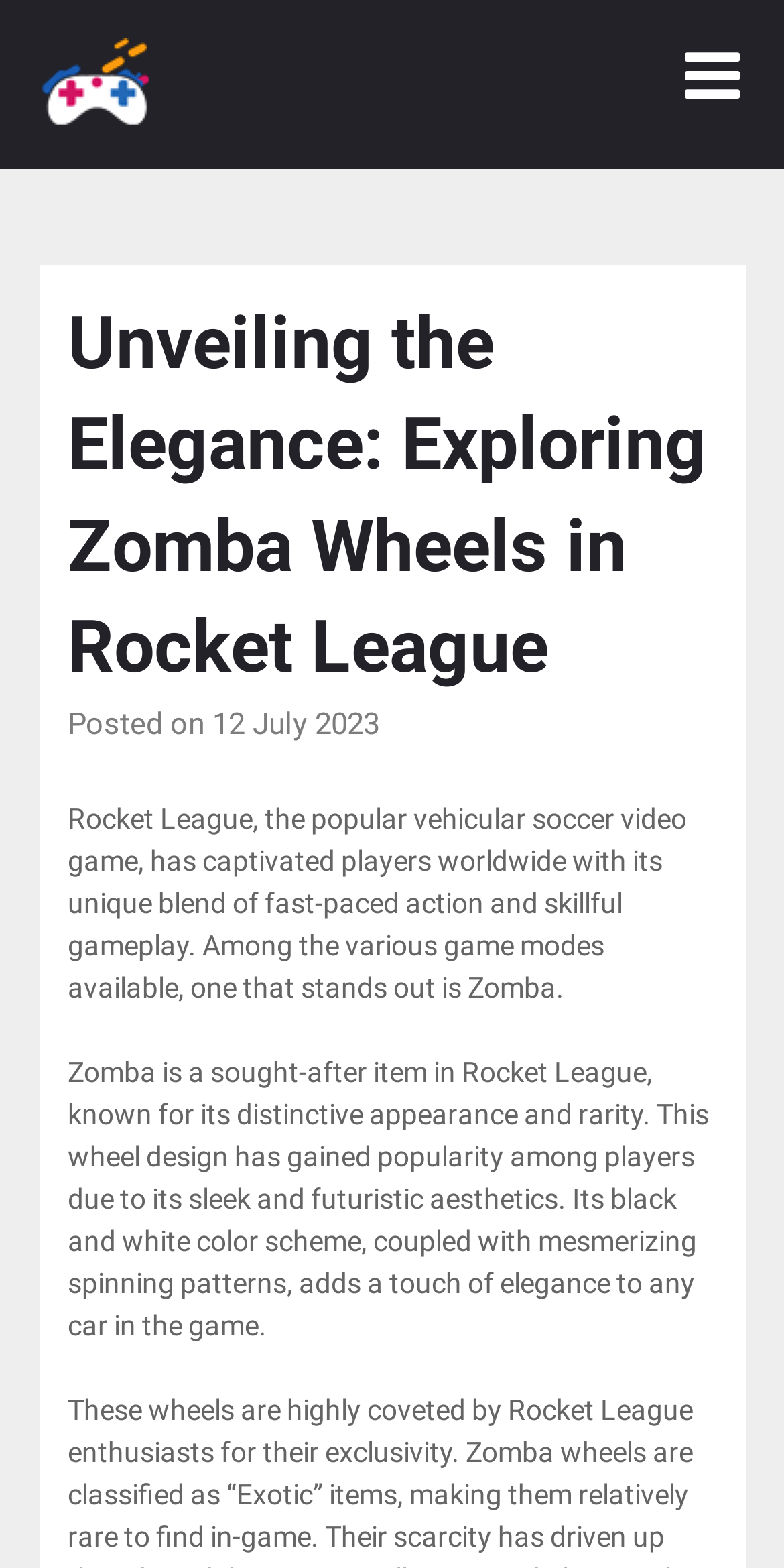What is Zomba known for in Rocket League?
Can you offer a detailed and complete answer to this question?

I found this information by reading the paragraph that describes Zomba, which states that 'Zomba is a sought-after item in Rocket League, known for its distinctive appearance and rarity.'